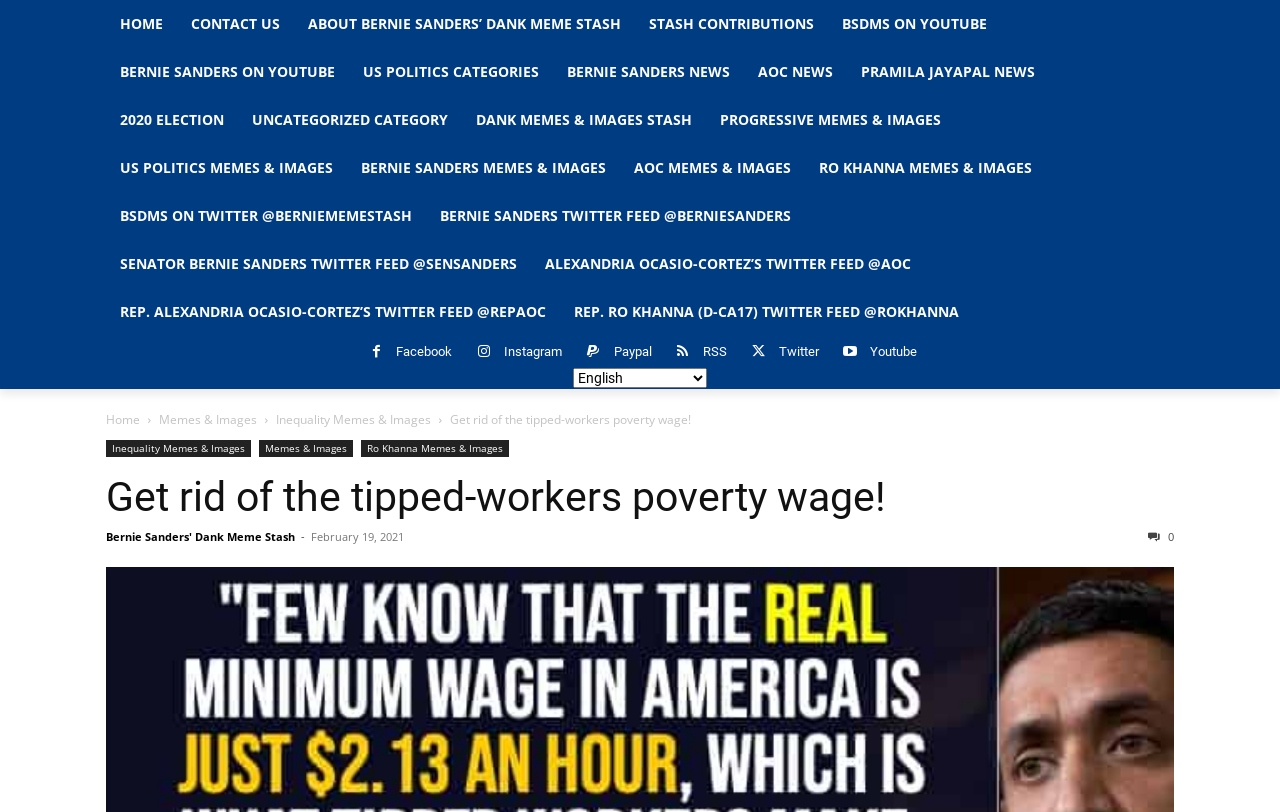Identify the bounding box of the UI element that matches this description: "Uncategorized Category".

[0.186, 0.118, 0.361, 0.177]